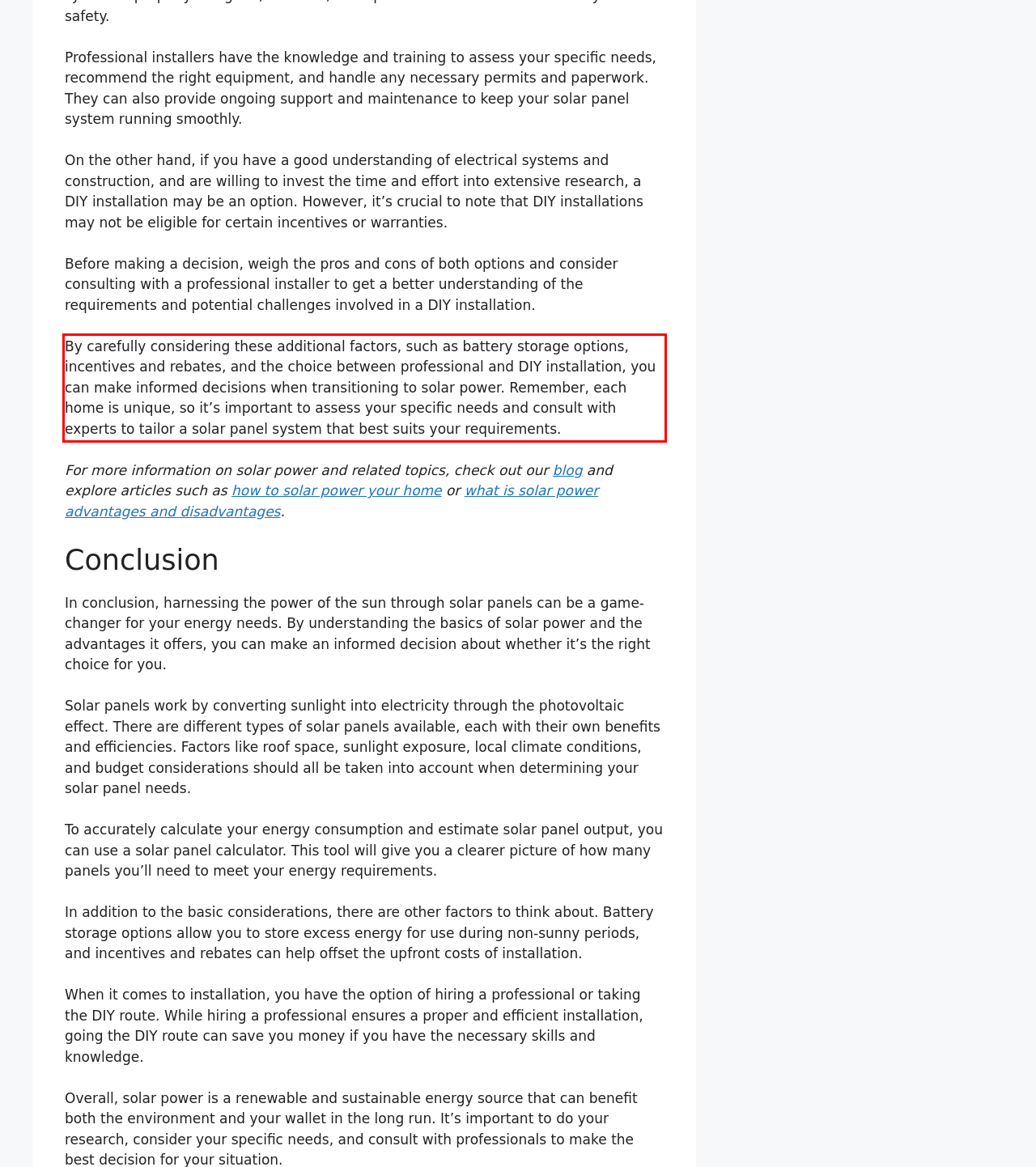Examine the screenshot of the webpage, locate the red bounding box, and generate the text contained within it.

By carefully considering these additional factors, such as battery storage options, incentives and rebates, and the choice between professional and DIY installation, you can make informed decisions when transitioning to solar power. Remember, each home is unique, so it’s important to assess your specific needs and consult with experts to tailor a solar panel system that best suits your requirements.